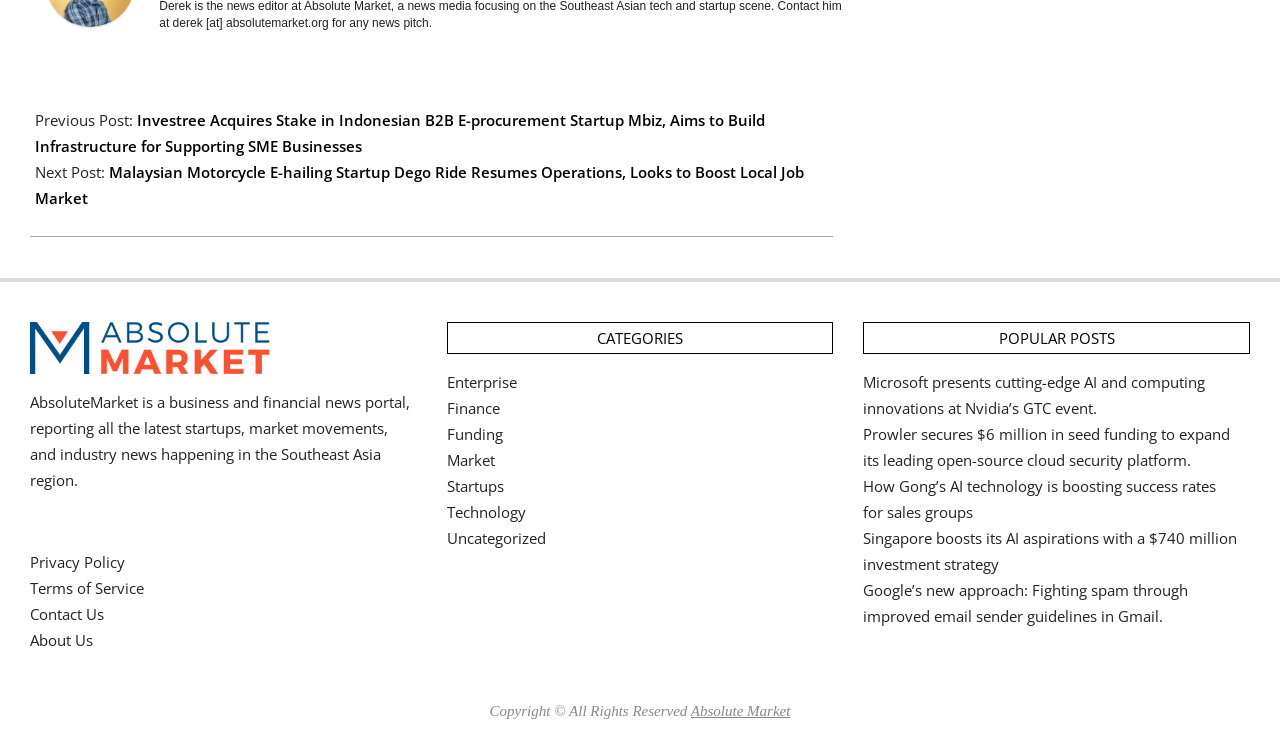Answer this question using a single word or a brief phrase:
What is the purpose of the 'Contact Us' link?

To contact the website